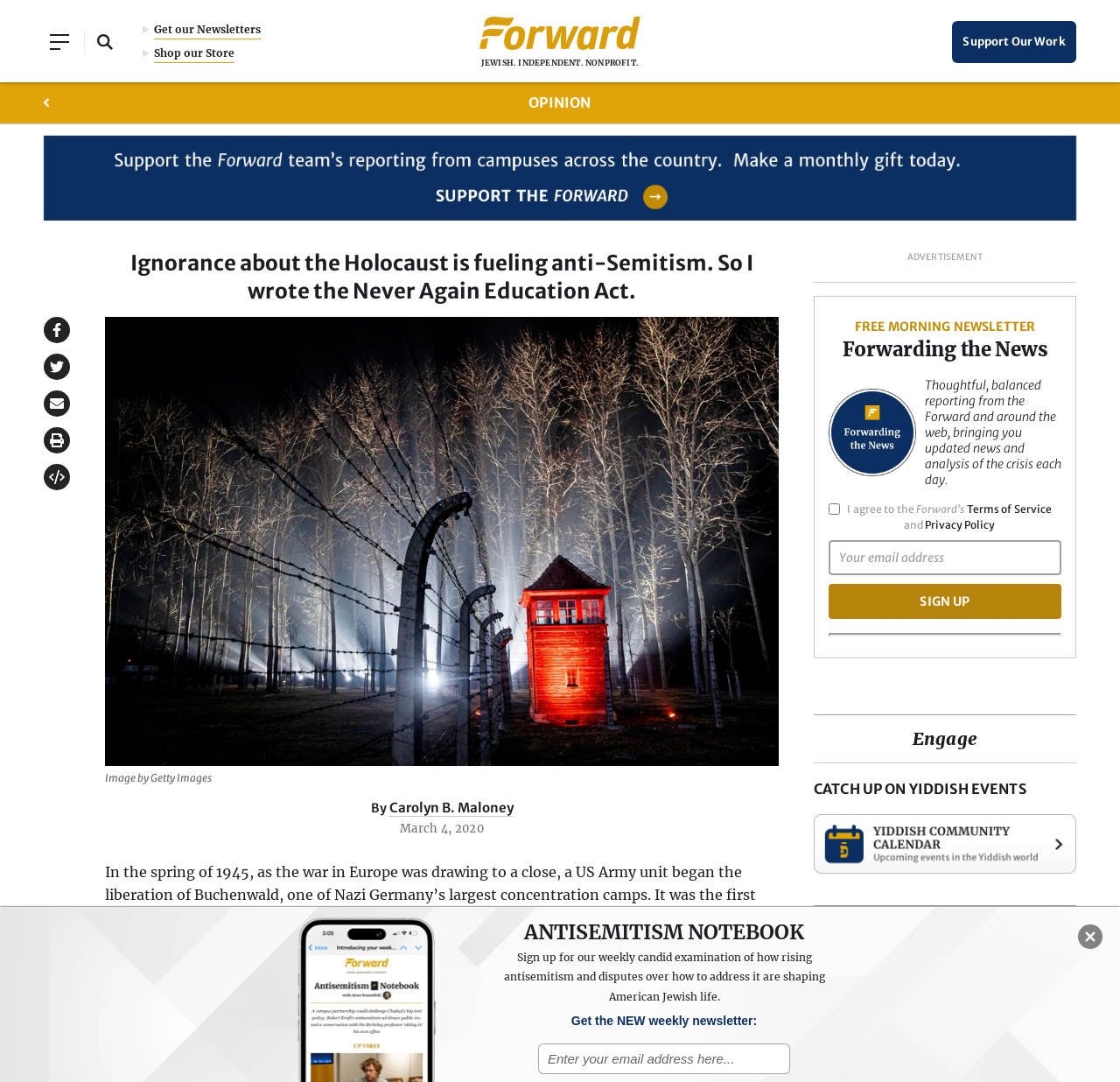Create an in-depth description of the webpage, covering main sections.

This webpage appears to be an opinion article from The Forward, a Jewish independent nonprofit news organization. At the top of the page, there are several buttons and links, including a search field, links to newsletters and a store, and a button to support their work. The Forward's logo is also displayed, along with a tagline "JEWISH. INDEPENDENT. NONPROFIT."

Below the top section, there is a heading that reads "Ignorance about the Holocaust is fueling anti-Semitism. So I wrote the Never Again Education Act." This is followed by a series of social media sharing links and a button to print or republish the article.

The main content of the article is a lengthy text that discusses the rise of anti-Semitism and the importance of education about the Holocaust. The text is divided into several paragraphs, with a few images and captions scattered throughout. One of the images is a photograph from Getty Images, and there is also a graphic symbol.

On the right-hand side of the page, there is a section promoting a free morning newsletter, with a heading that reads "FREE MORNING NEWSLETTER" and a brief description of the newsletter's content. Below this, there is a form to sign up for the newsletter, with fields for email and a checkbox to agree to the terms of service and privacy policy.

Further down the page, there are several headings and links to other sections of the website, including "Engage", "CATCH UP ON YIDDISH EVENTS", and "Shop the Forward Store". There is also a section promoting a weekly newsletter focused on anti-Semitism, with a brief description and a form to sign up.

At the very bottom of the page, there is a button to close the page, along with a few more links and a graphic symbol.